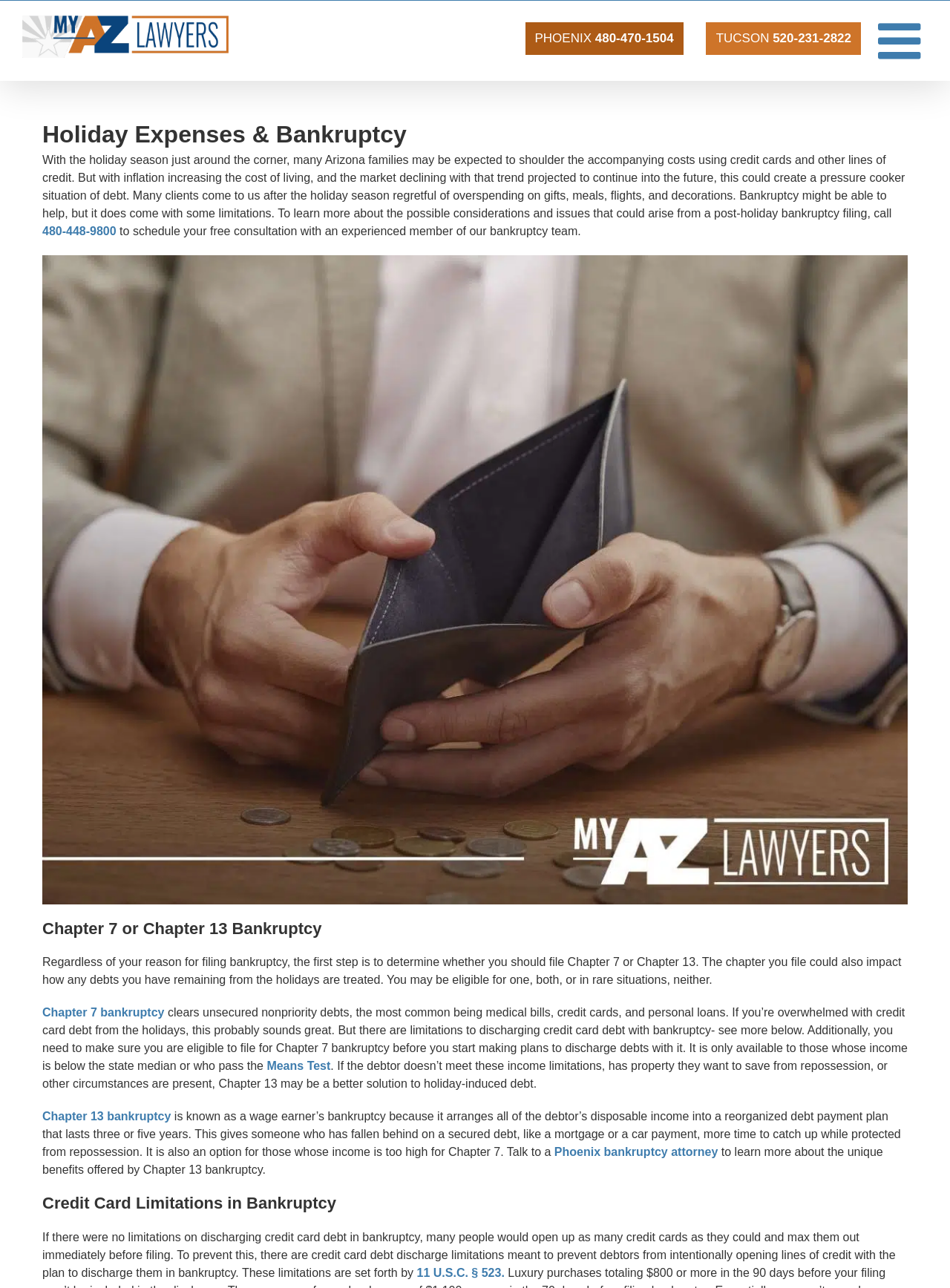What is the purpose of the 'Means Test' in bankruptcy?
Look at the image and respond with a one-word or short phrase answer.

To determine eligibility for Chapter 7 bankruptcy